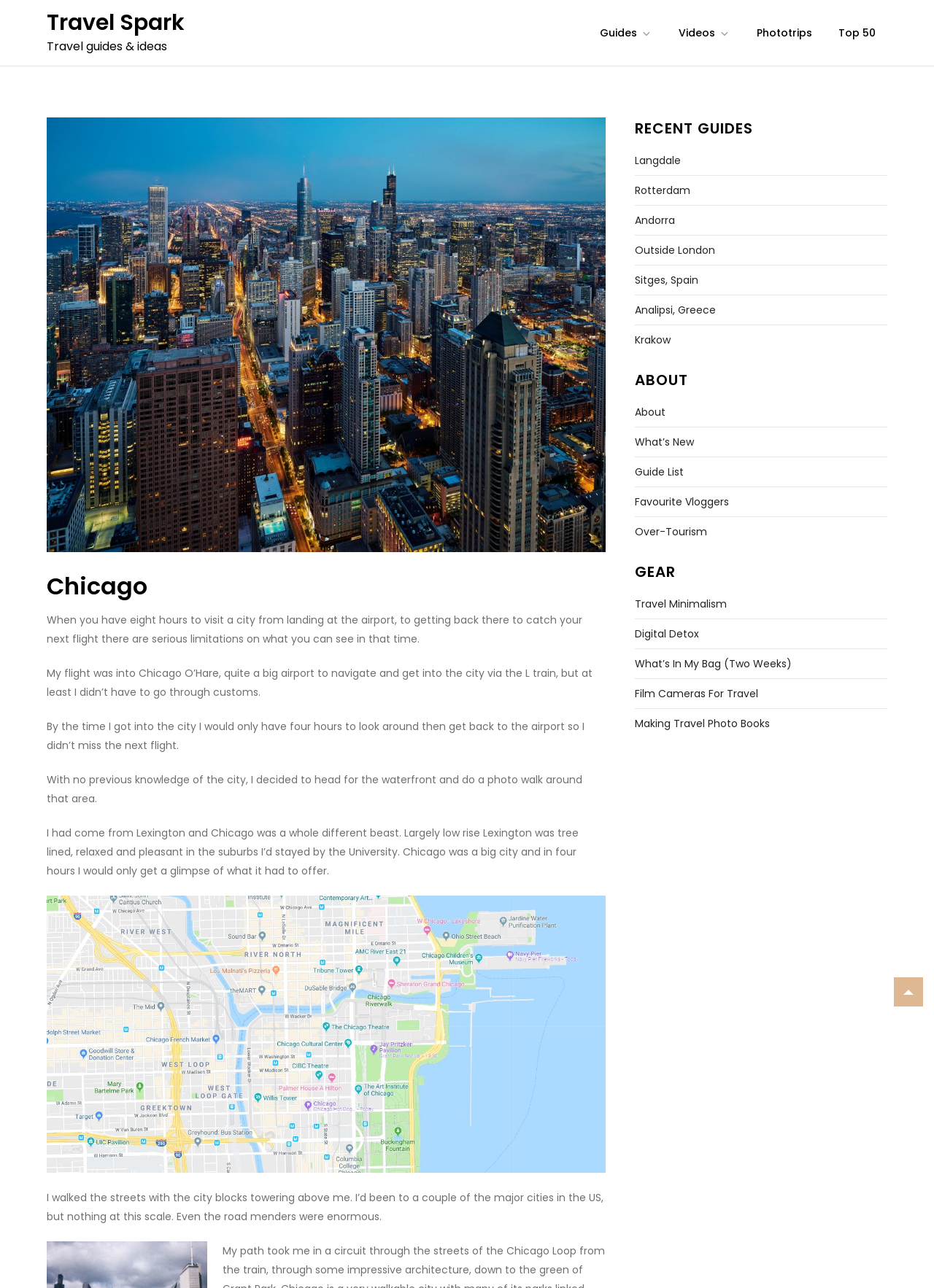Locate the bounding box coordinates of the clickable area to execute the instruction: "Click on the 'Guides' link". Provide the coordinates as four float numbers between 0 and 1, represented as [left, top, right, bottom].

[0.63, 0.008, 0.711, 0.042]